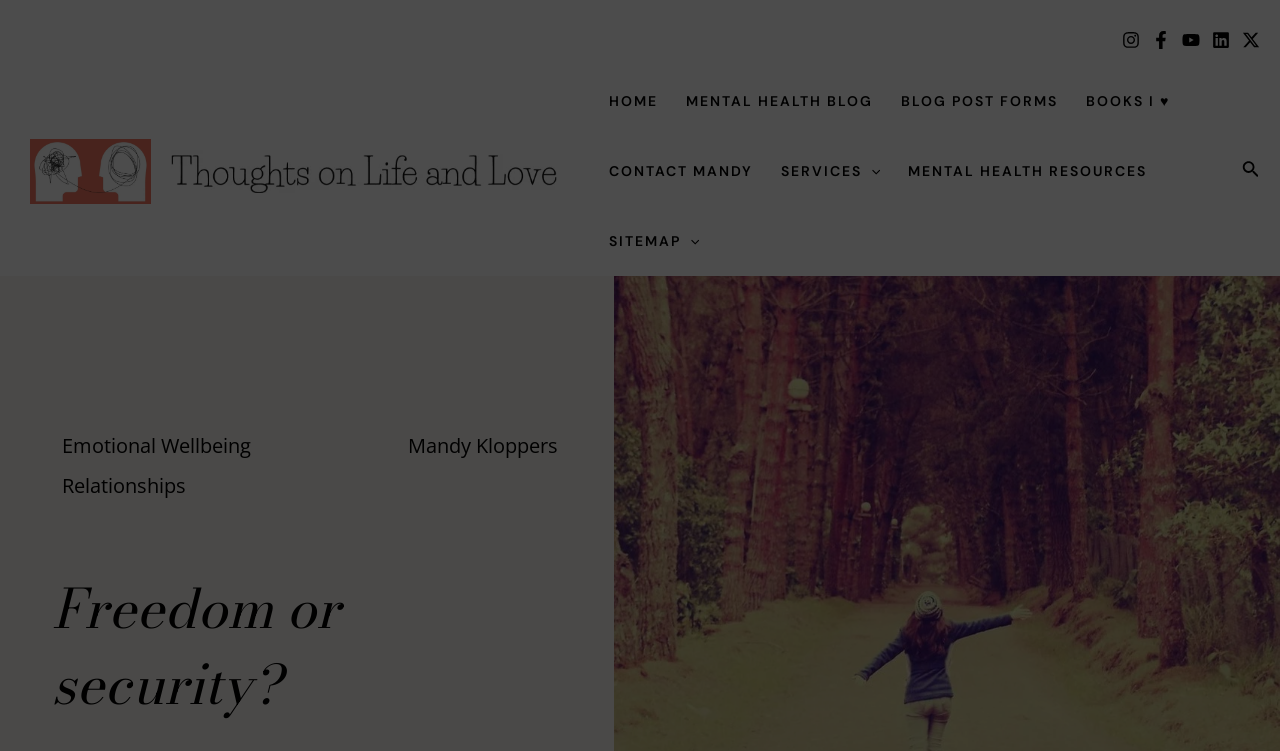What is the category of the blog post?
Look at the image and answer the question with a single word or phrase.

Emotional Wellbeing